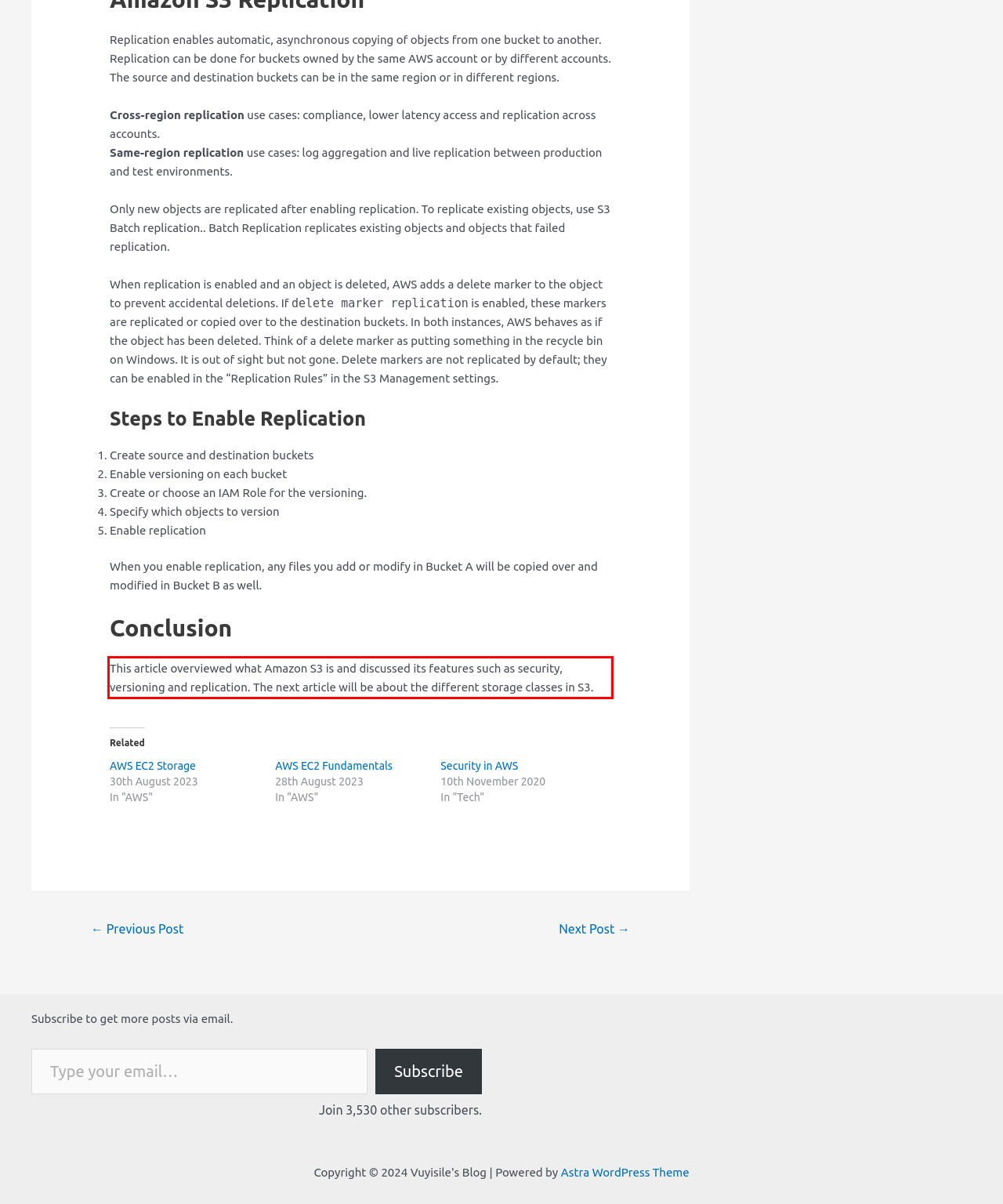Identify and transcribe the text content enclosed by the red bounding box in the given screenshot.

This article overviewed what Amazon S3 is and discussed its features such as security, versioning and replication. The next article will be about the different storage classes in S3.